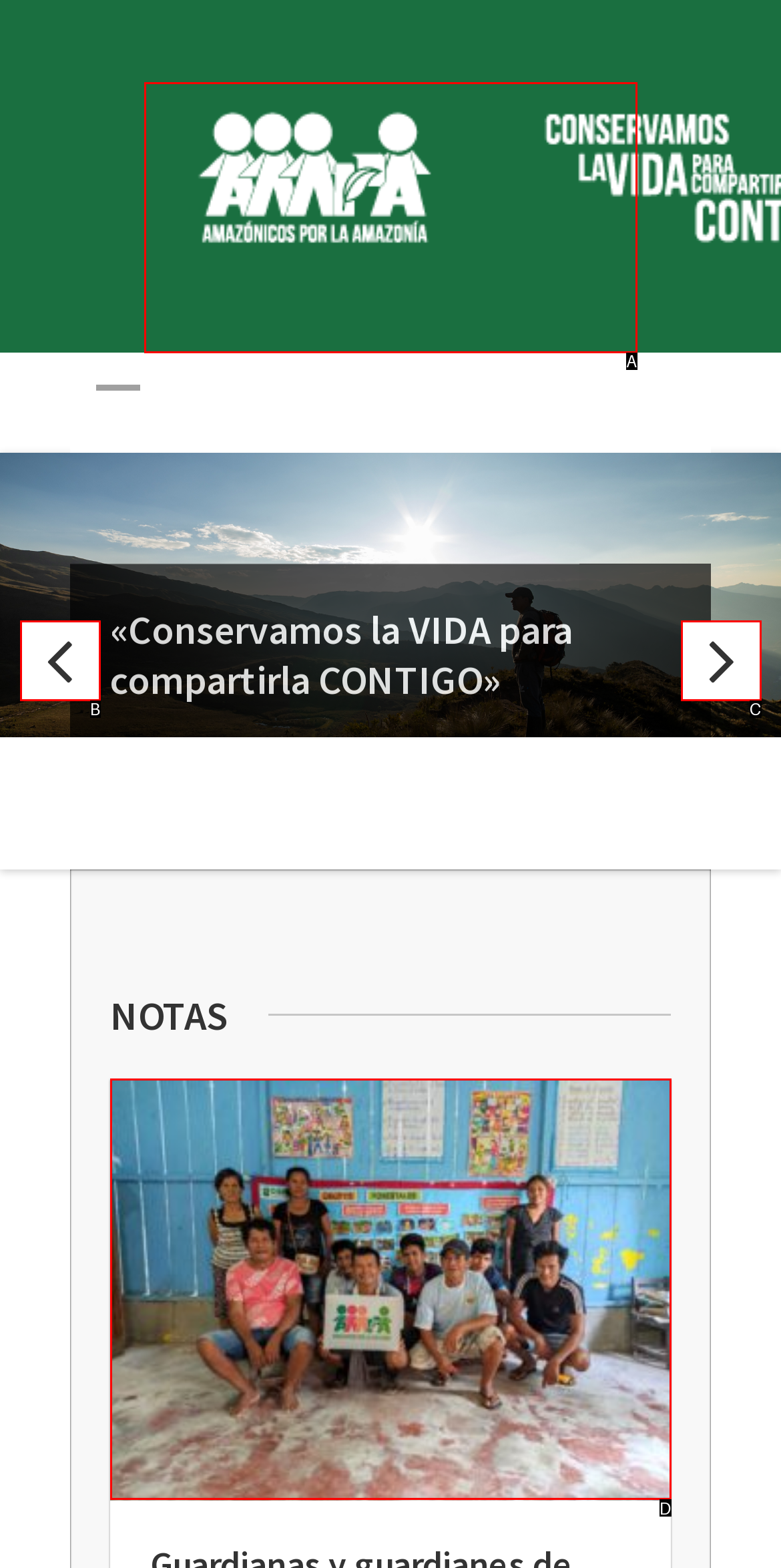Which option best describes: Previous
Respond with the letter of the appropriate choice.

B